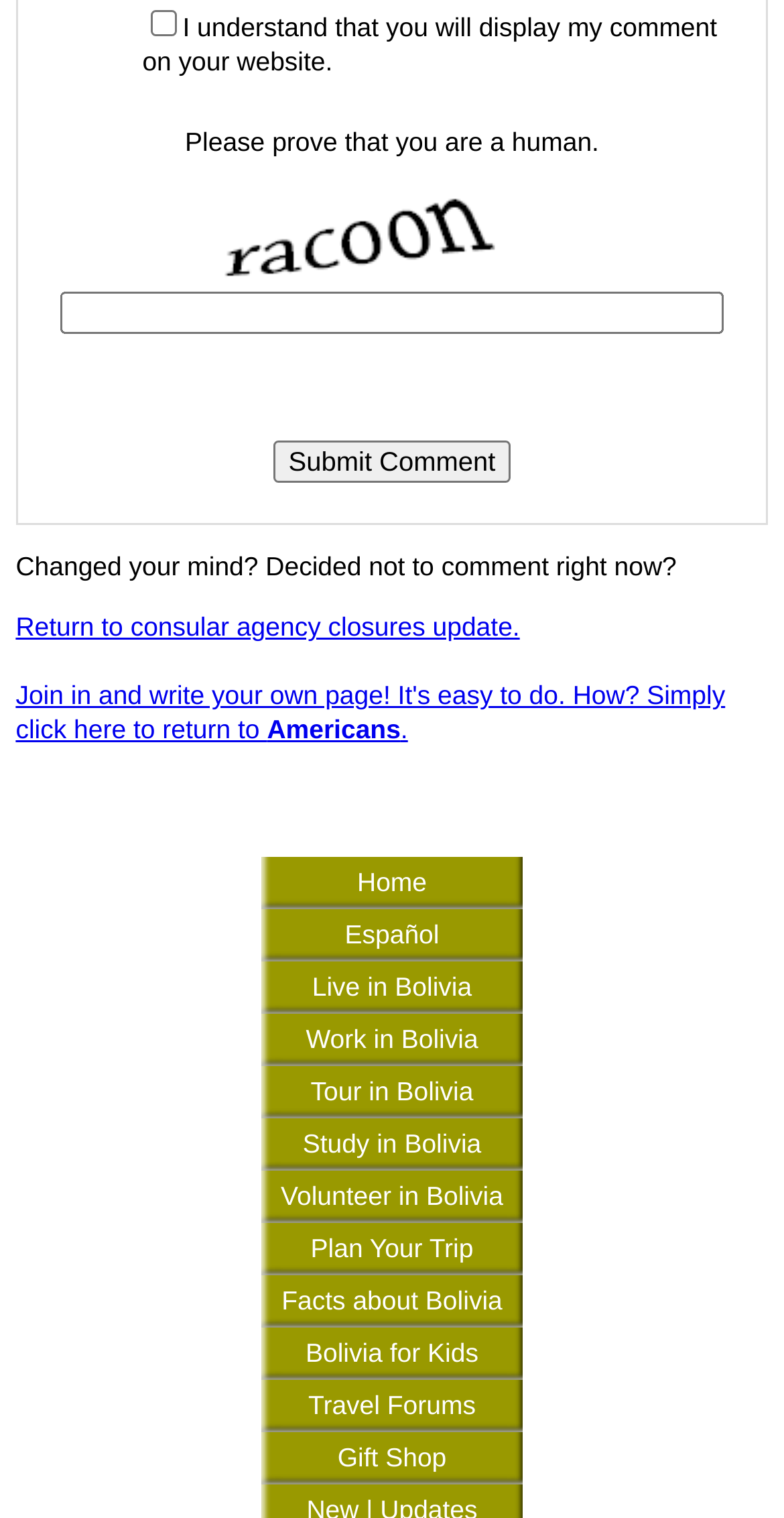Please find the bounding box coordinates of the element that needs to be clicked to perform the following instruction: "View next page". The bounding box coordinates should be four float numbers between 0 and 1, represented as [left, top, right, bottom].

None